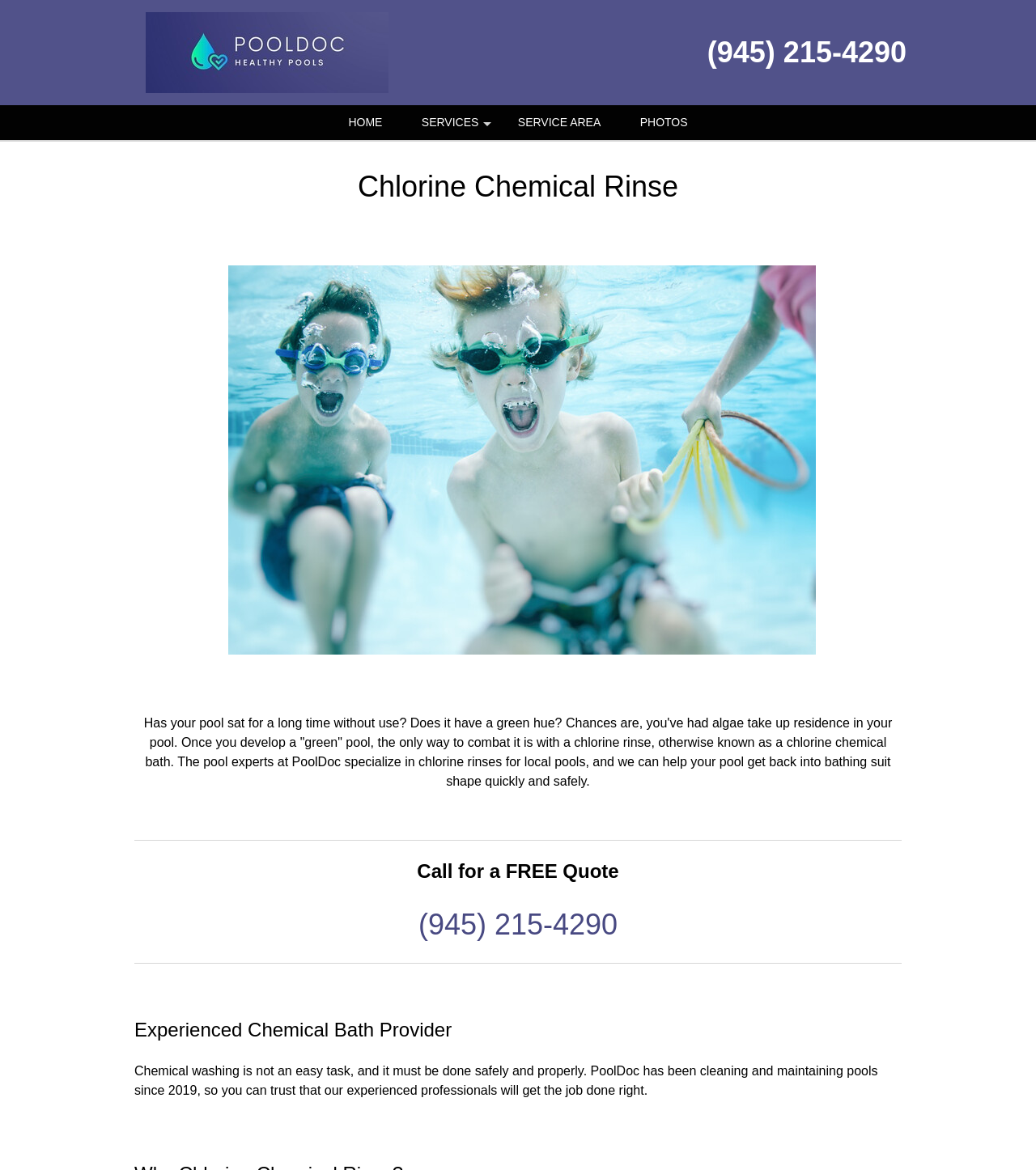What is the purpose of a chlorine rinse?
Use the image to answer the question with a single word or phrase.

To combat algae in a pool